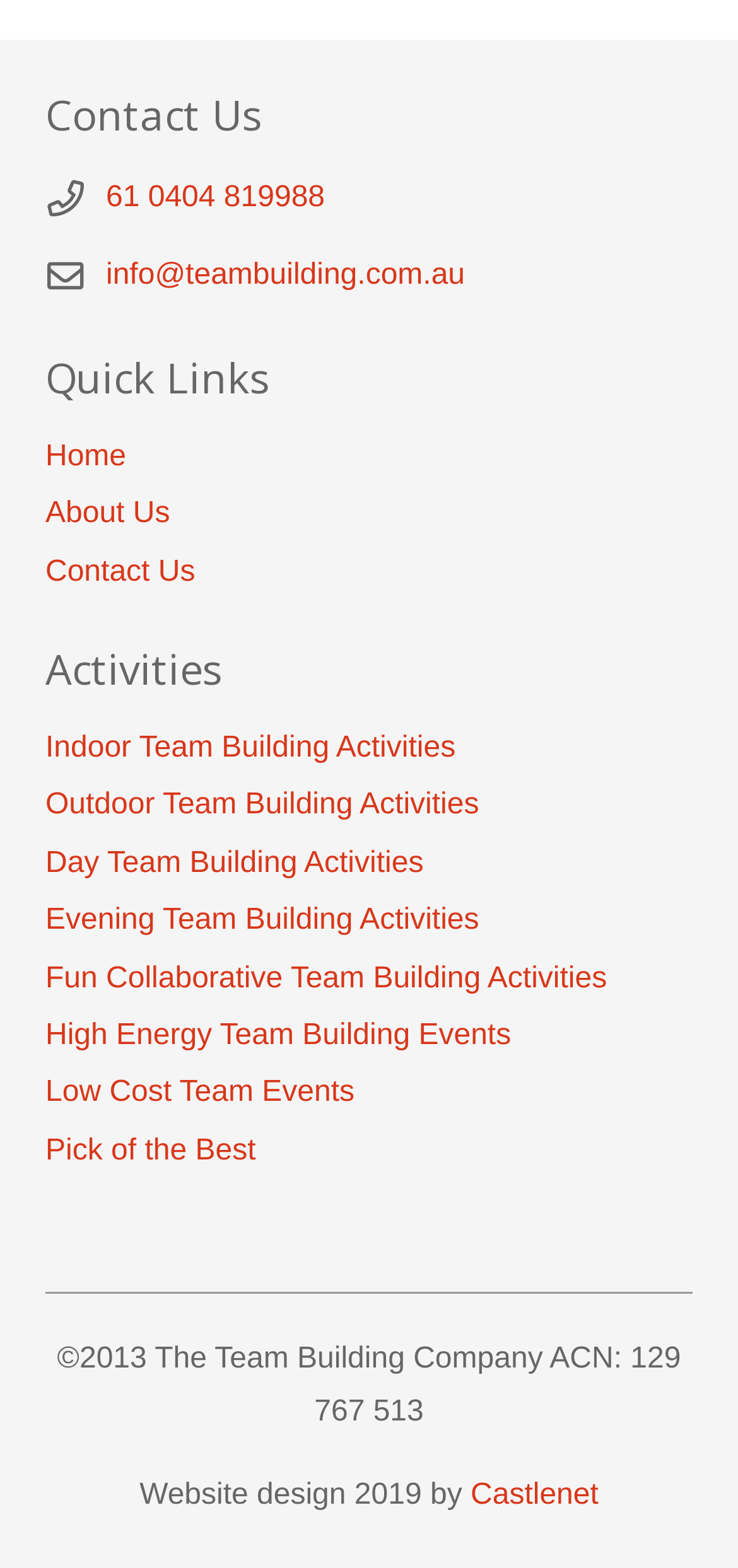Please specify the bounding box coordinates for the clickable region that will help you carry out the instruction: "Go to the home page".

[0.062, 0.281, 0.171, 0.302]